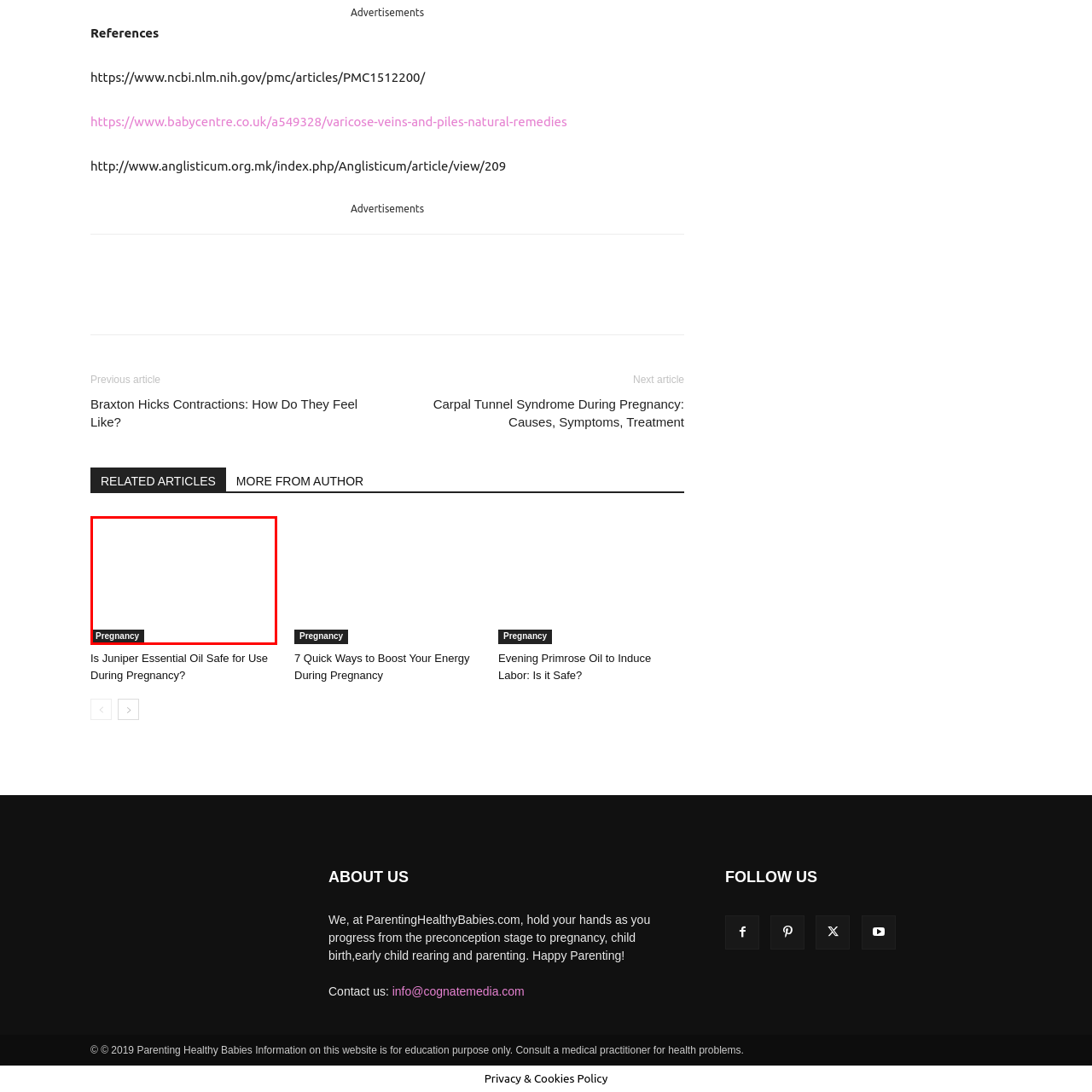Observe the image enclosed by the red box and thoroughly answer the subsequent question based on the visual details: What is the purpose of this webpage section?

The webpage section is designed to provide users with access to a variety of informative articles and resources related to pregnancy, with the purpose of supporting them during this important life stage.